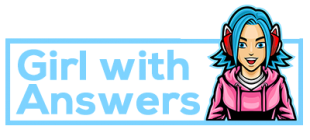Answer the question with a single word or phrase: 
What is the character wearing?

Pink hoodie